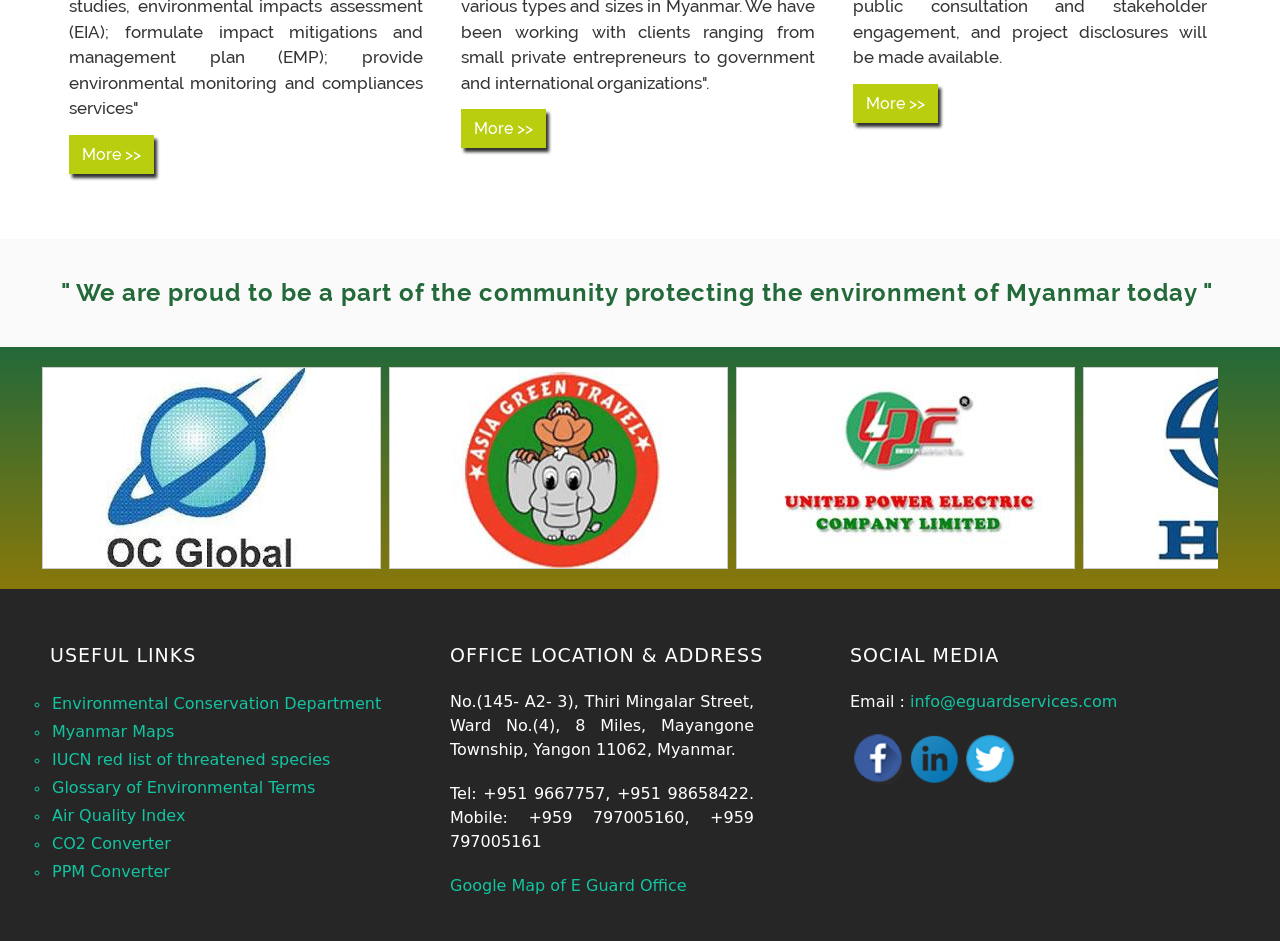Utilize the details in the image to thoroughly answer the following question: What is the phone number of the company?

I found the phone number of the company by looking at the 'OFFICE LOCATION & ADDRESS' section, which is located below the 'We are proud to be a part of the community protecting the environment of Myanmar today' heading. The phone number is provided in a static text element within a group element.